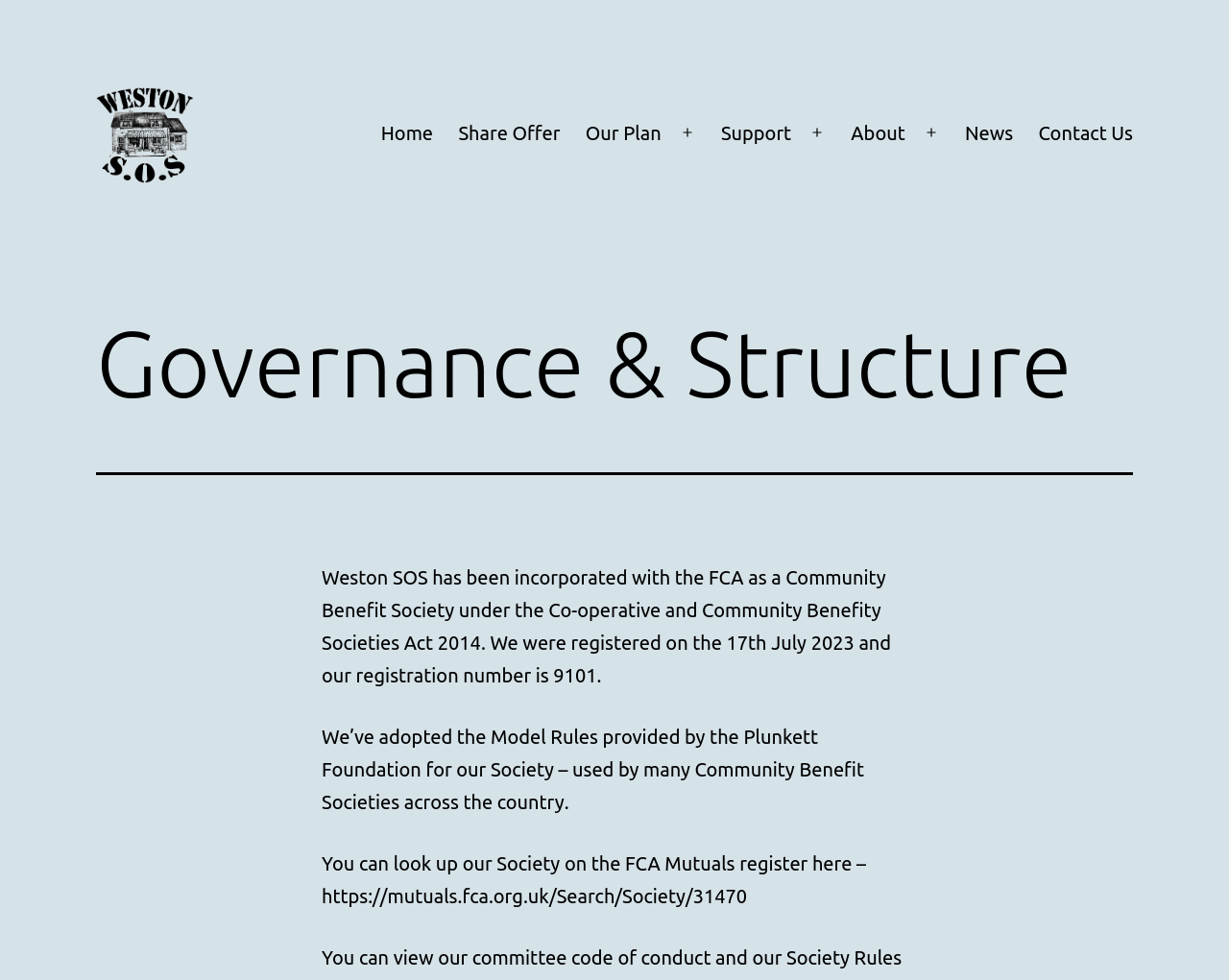Describe the webpage in detail, including text, images, and layout.

The webpage is about Weston SOS, a Community Benefit Society. At the top left, there is a link to Weston SOS, accompanied by an image with the same name. Below this, there is a primary navigation menu that spans across the top of the page, containing links to various sections such as Home, Share Offer, Our Plan, Support, About, News, and Contact Us.

Below the navigation menu, there is a header section with a heading that reads "Governance & Structure". Under this header, there are three paragraphs of text. The first paragraph explains that Weston SOS has been incorporated with the FCA as a Community Benefit Society and provides its registration details. The second paragraph mentions that the society has adopted the Model Rules provided by the Plunkett Foundation. The third paragraph provides a link to the FCA Mutuals register where users can look up the society.

There are no other images on the page apart from the Weston SOS logo at the top left. The overall content is focused on providing information about Weston SOS's governance and structure.